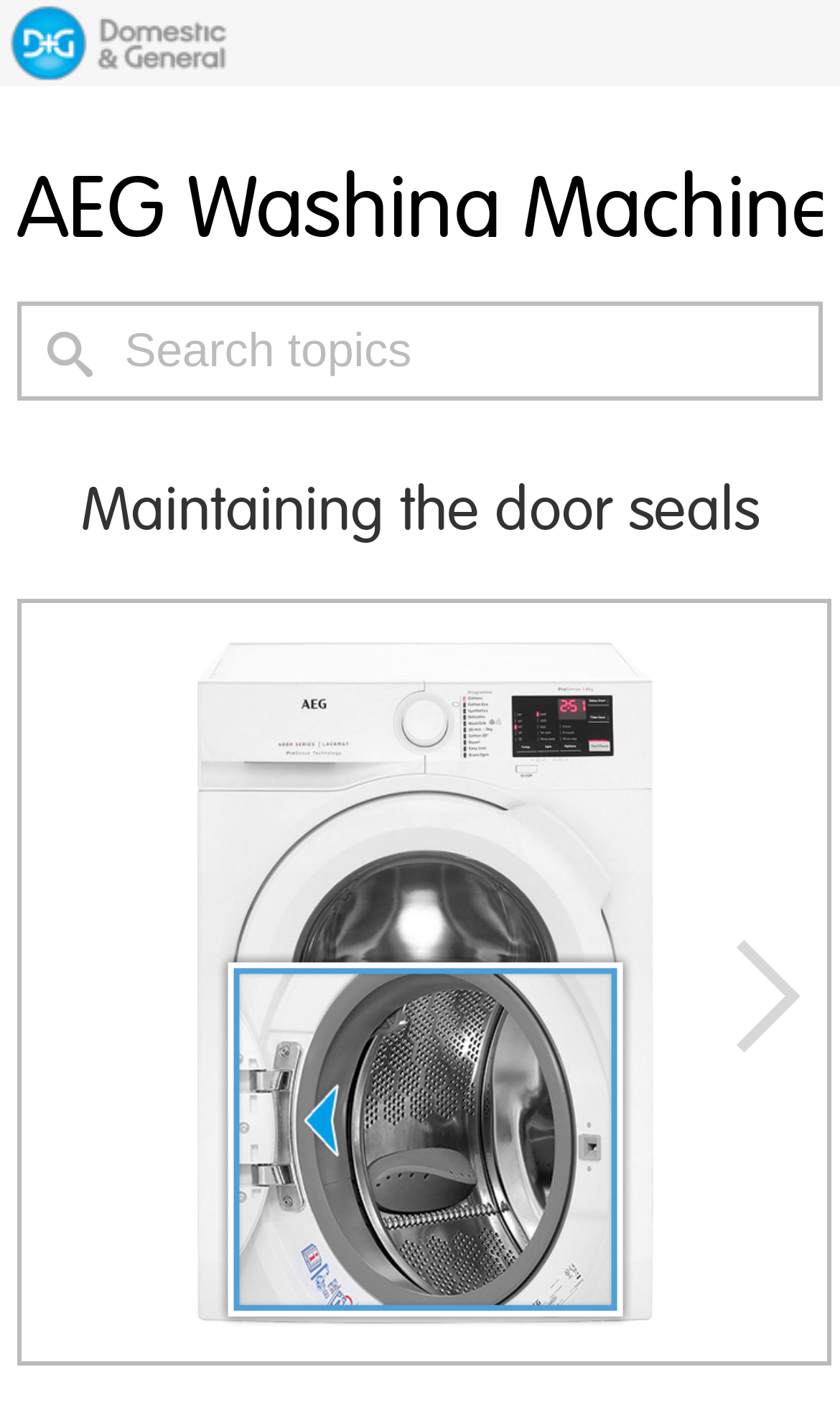Please examine the image and provide a detailed answer to the question: What is the purpose of the search box?

I found a StaticText element with the text 'Search topics' located near the search box, which implies that the search box is intended for searching topics.